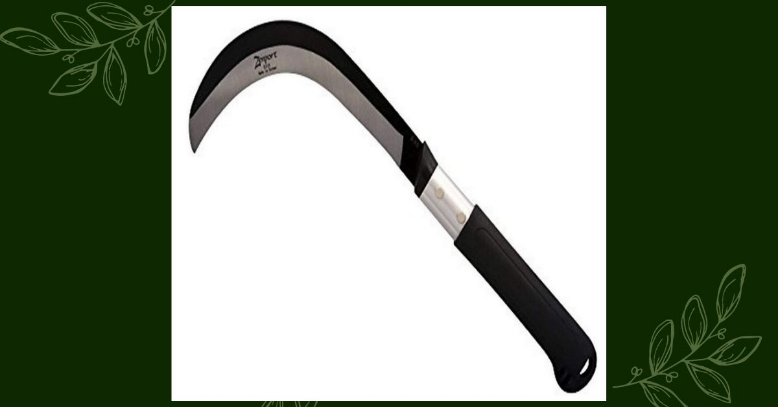What is the purpose of the ergonomic handle?
Using the image, give a concise answer in the form of a single word or short phrase.

Comfort during use